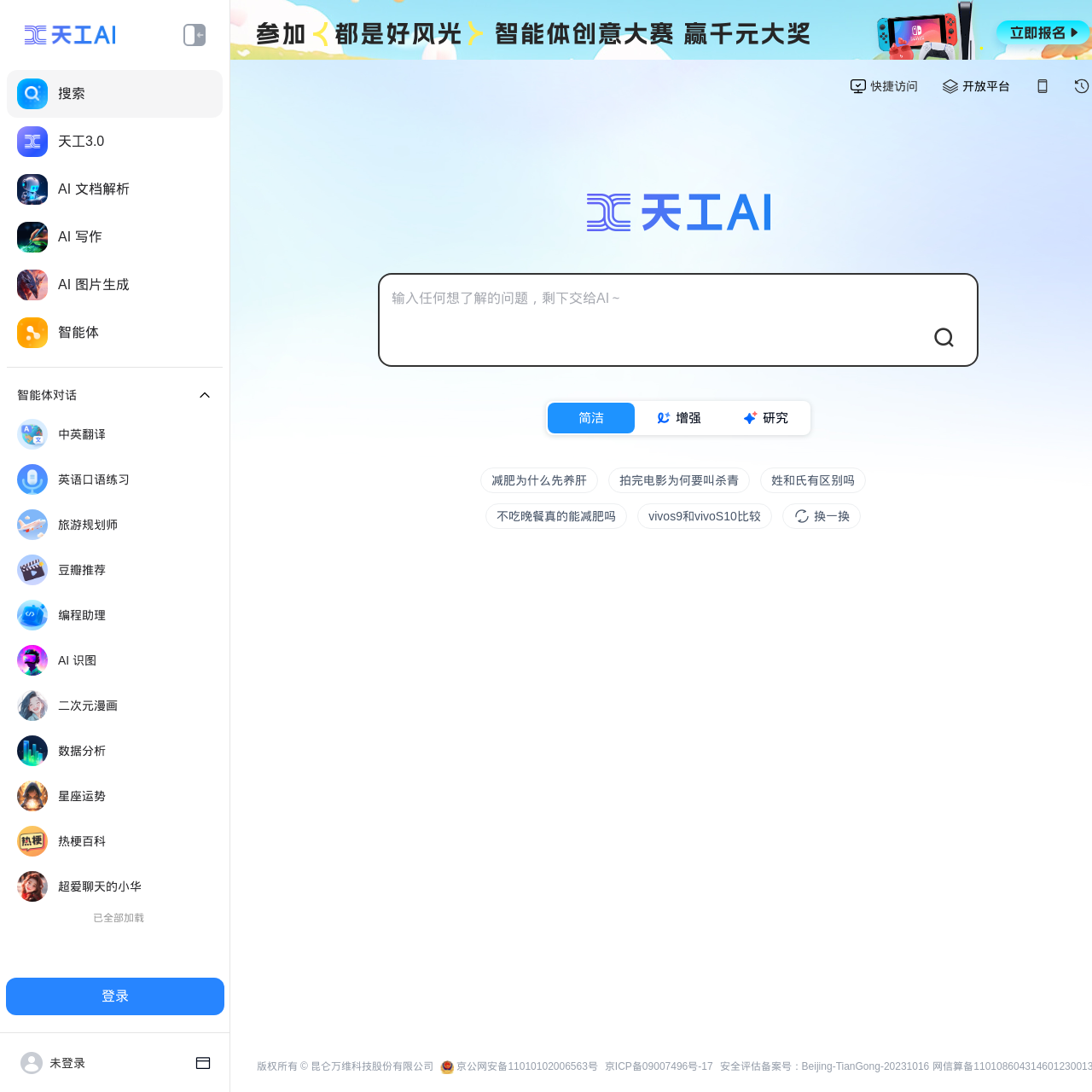What is the copyright information of the webpage?
Please provide a comprehensive answer based on the information in the image.

The webpage has a copyright notice at the bottom, which states '版权所有 © 昆仑万维科技股份有限公司', indicating that the copyright owner is 昆仑万维科技股份有限公司.